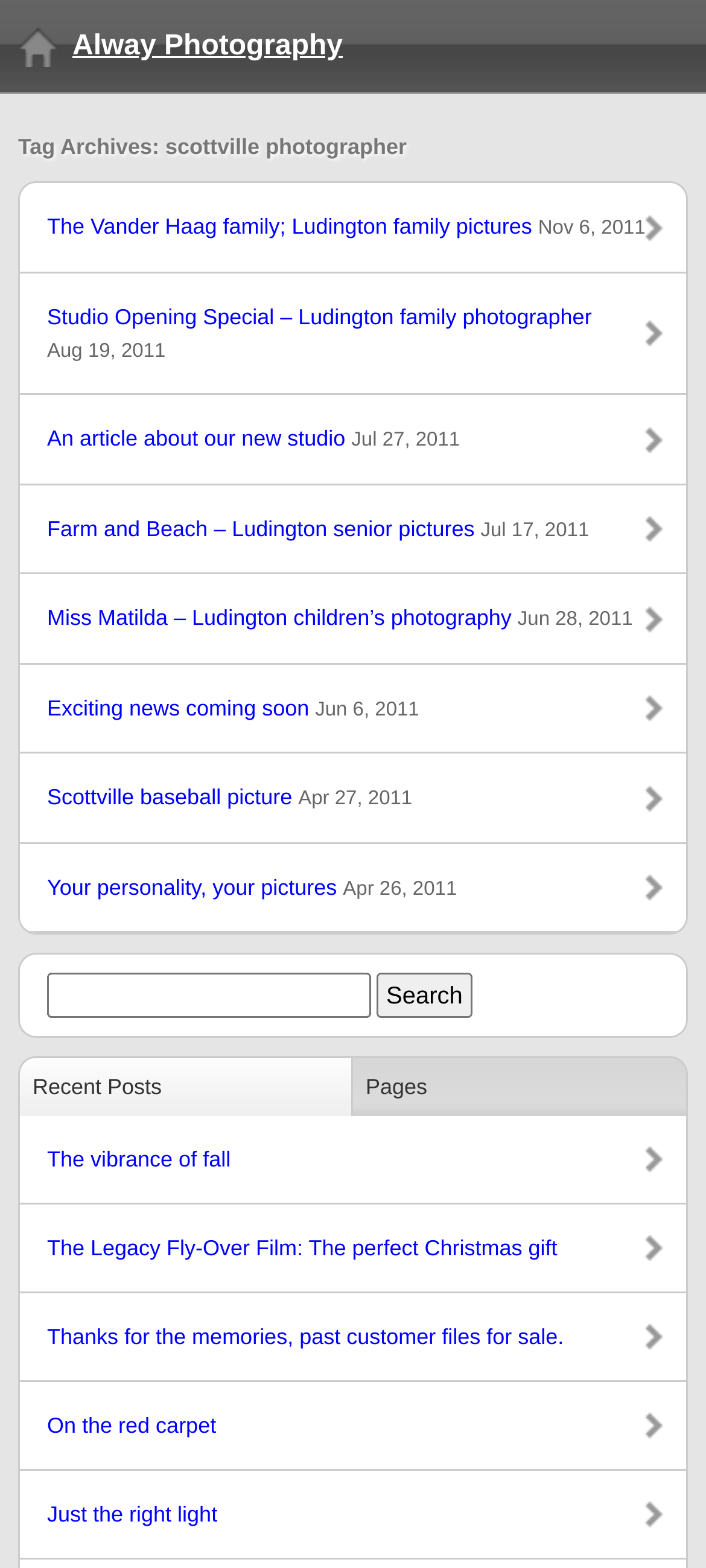How many links are on this webpage?
Based on the image, give a concise answer in the form of a single word or short phrase.

15